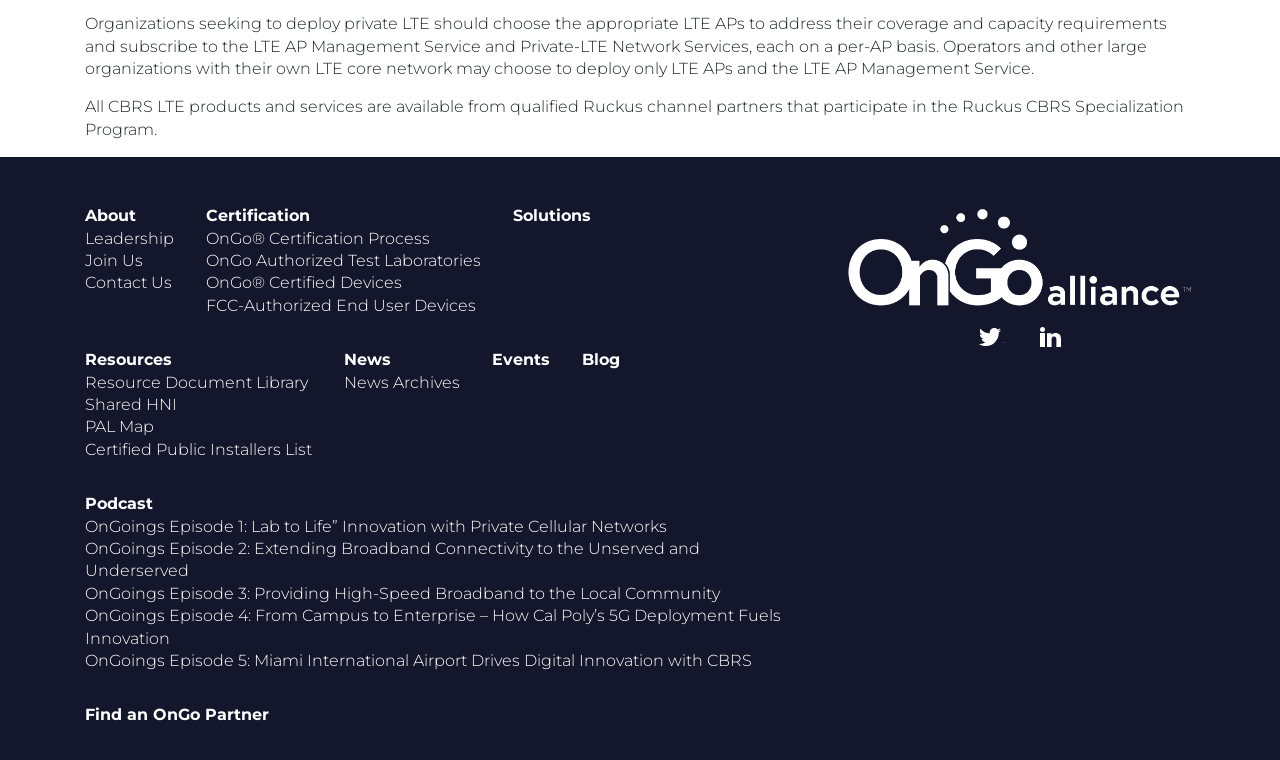Using the format (top-left x, top-left y, bottom-right x, bottom-right y), provide the bounding box coordinates for the described UI element. All values should be floating point numbers between 0 and 1: Find an OnGo Partner

[0.066, 0.928, 0.21, 0.953]